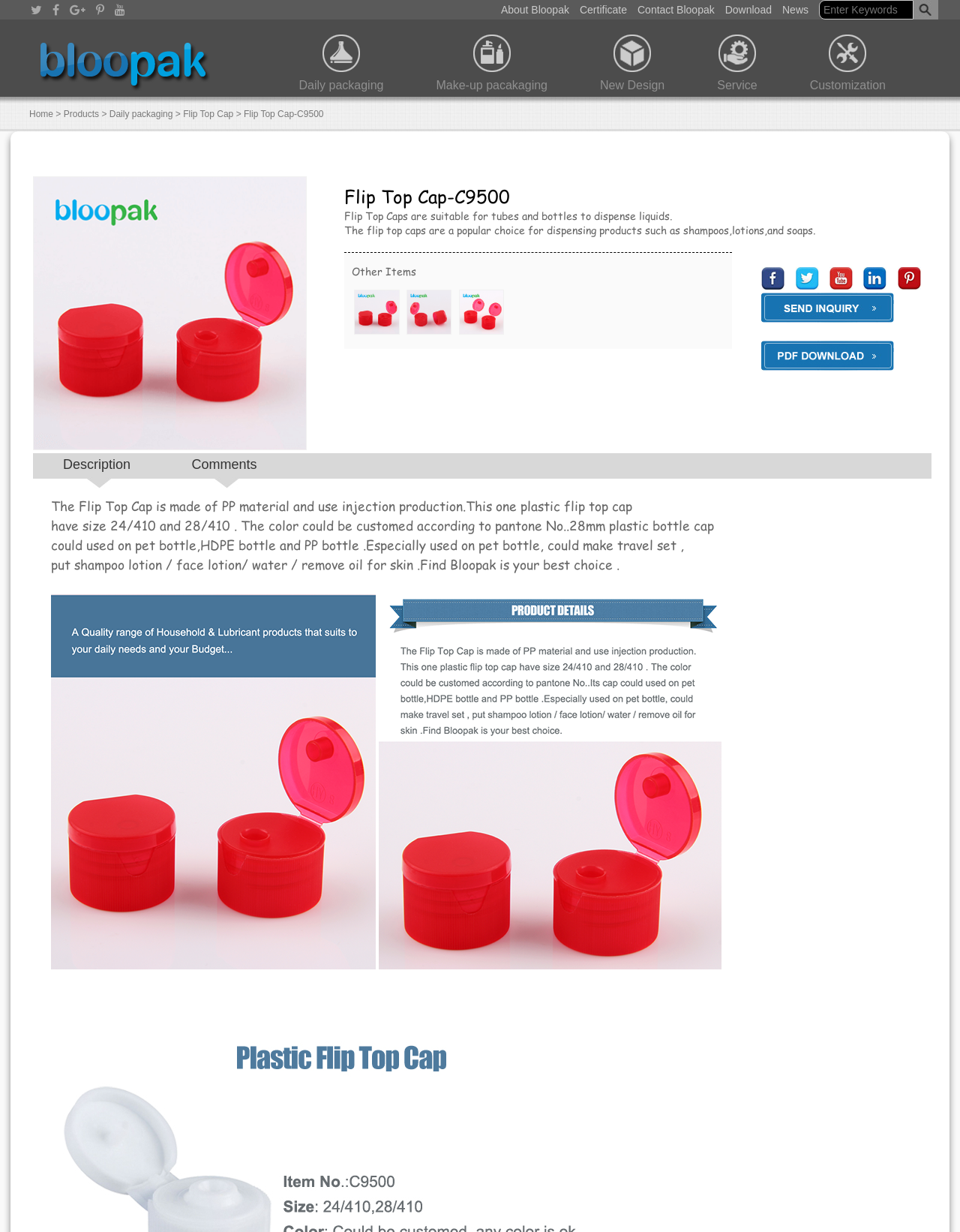Please determine the bounding box coordinates of the area that needs to be clicked to complete this task: 'go to news page'. The coordinates must be four float numbers between 0 and 1, formatted as [left, top, right, bottom].

[0.815, 0.003, 0.842, 0.013]